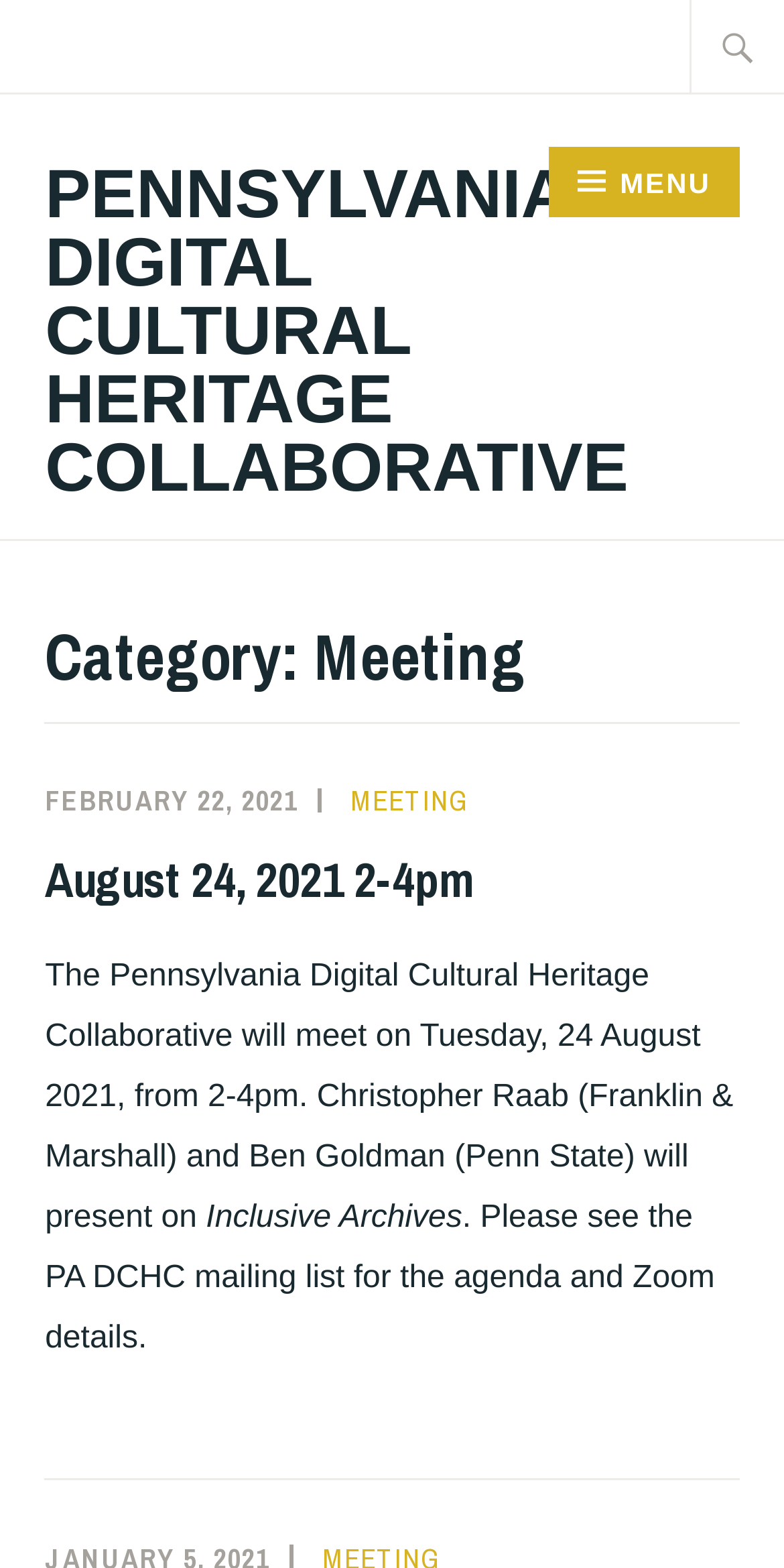What is the date of the meeting?
Craft a detailed and extensive response to the question.

I found the date of the meeting by looking at the article section of the webpage, where it says 'August 24, 2021 2-4pm'.